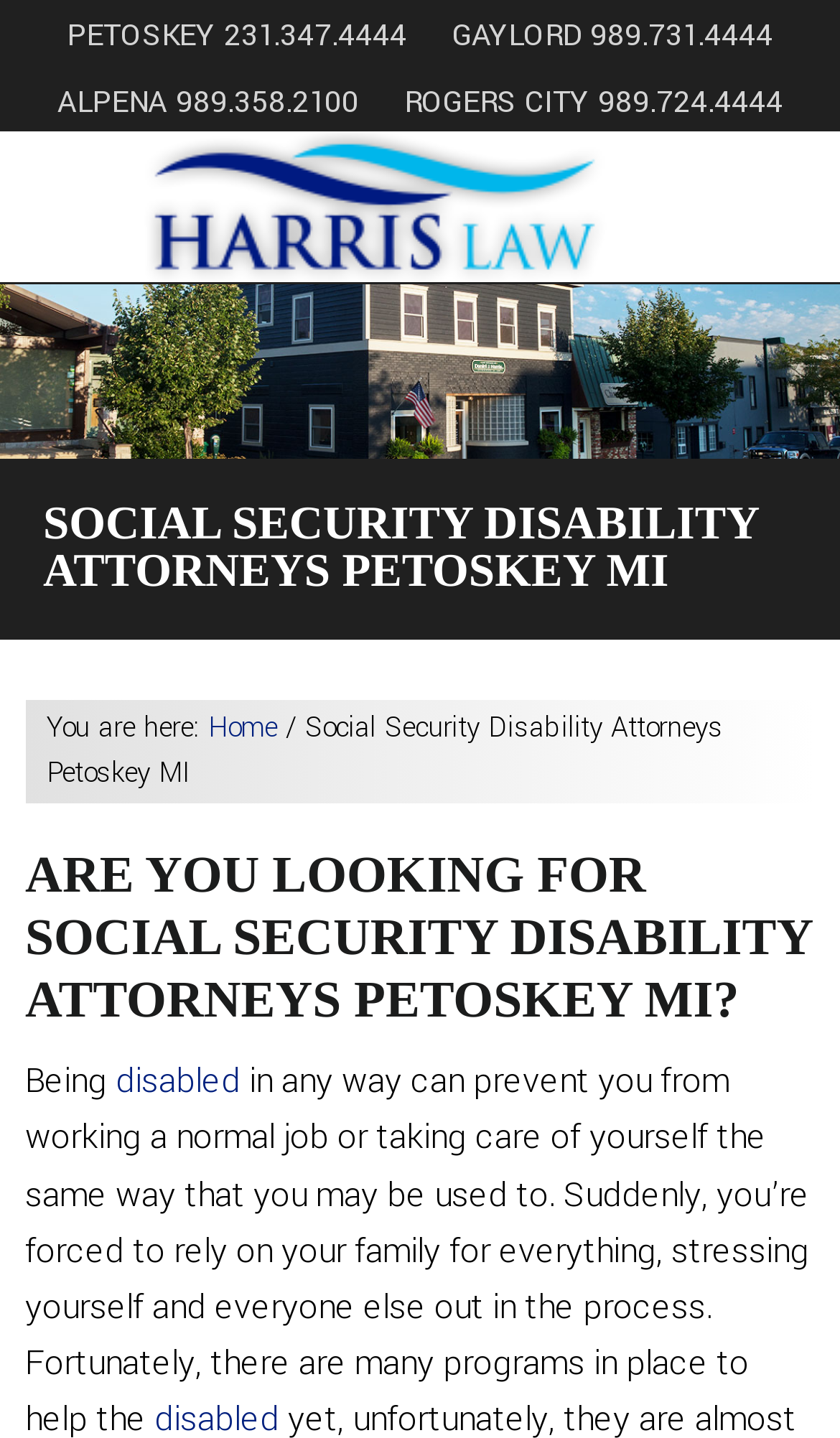Determine the bounding box for the UI element described here: "ROGERS CITY 989.724.4444".

[0.46, 0.048, 0.953, 0.095]